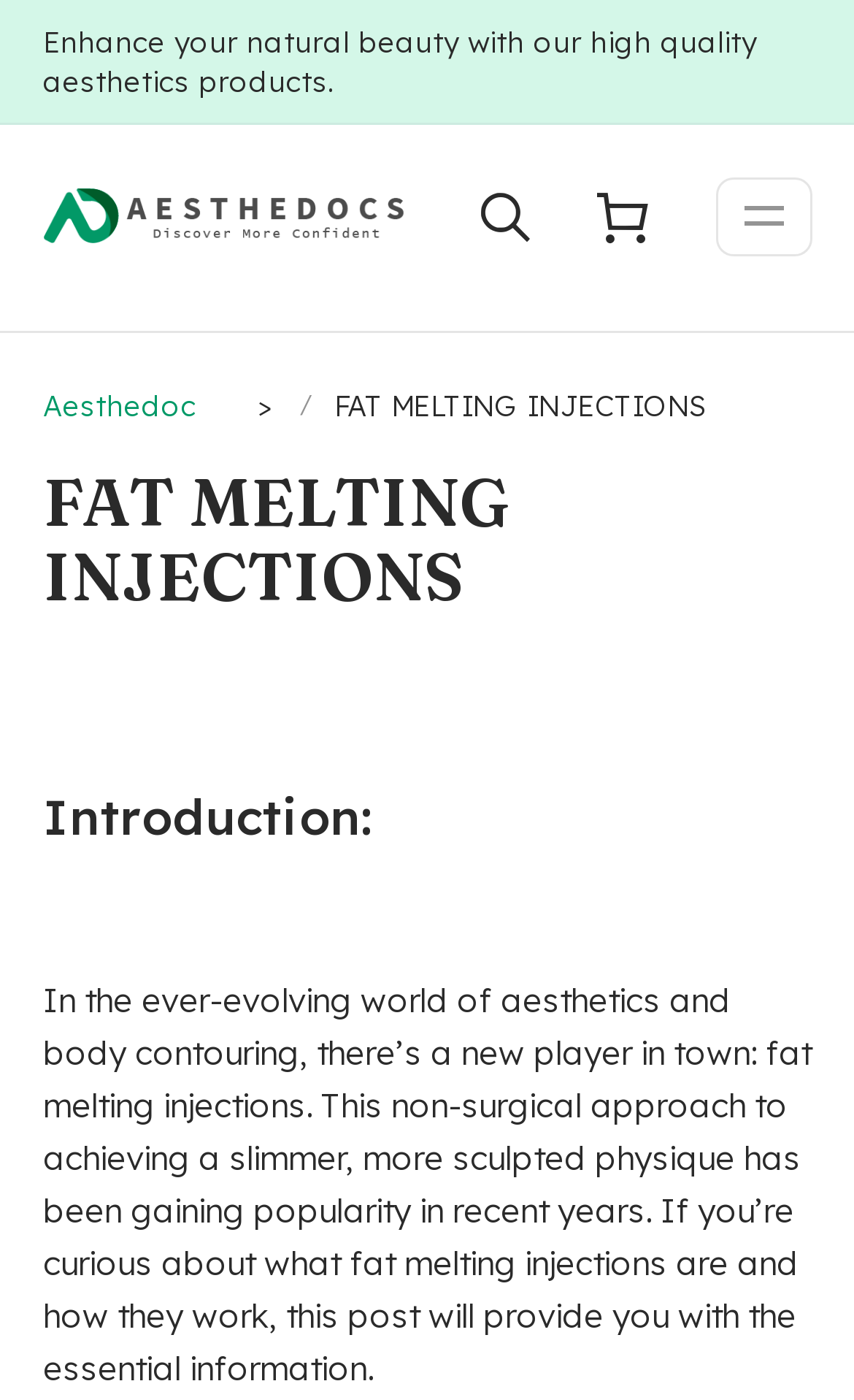What is the name of the website?
Please ensure your answer to the question is detailed and covers all necessary aspects.

The name of the website can be found in the top-left corner of the webpage, where it says 'Aesthedoc' in a link format.